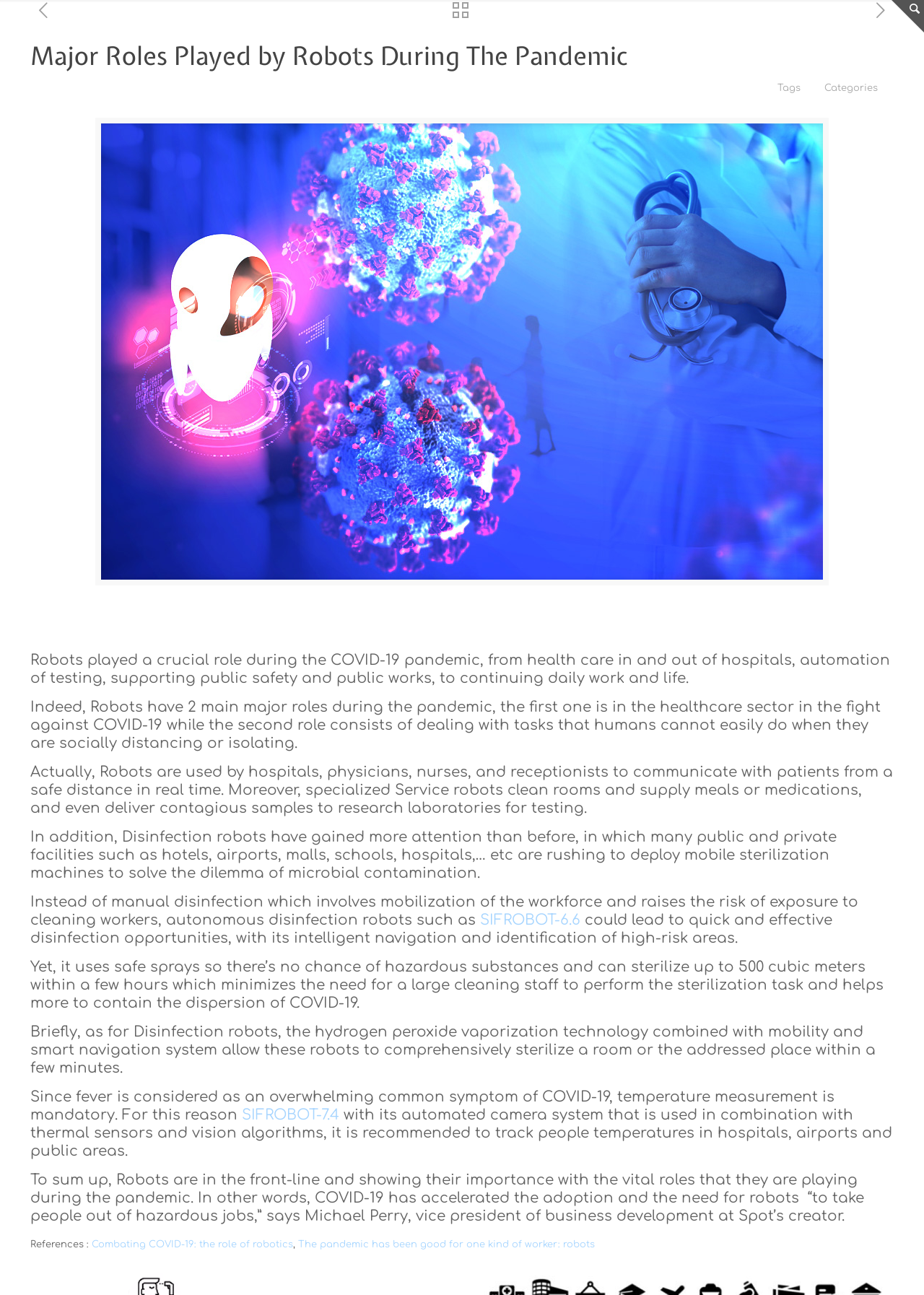What is the benefit of using robots during the pandemic?
Answer the question with as much detail as you can, using the image as a reference.

According to Michael Perry, vice president of business development at Spot's creator, robots are important during the pandemic because they can take people out of hazardous jobs, reducing the risk of exposure to COVID-19.